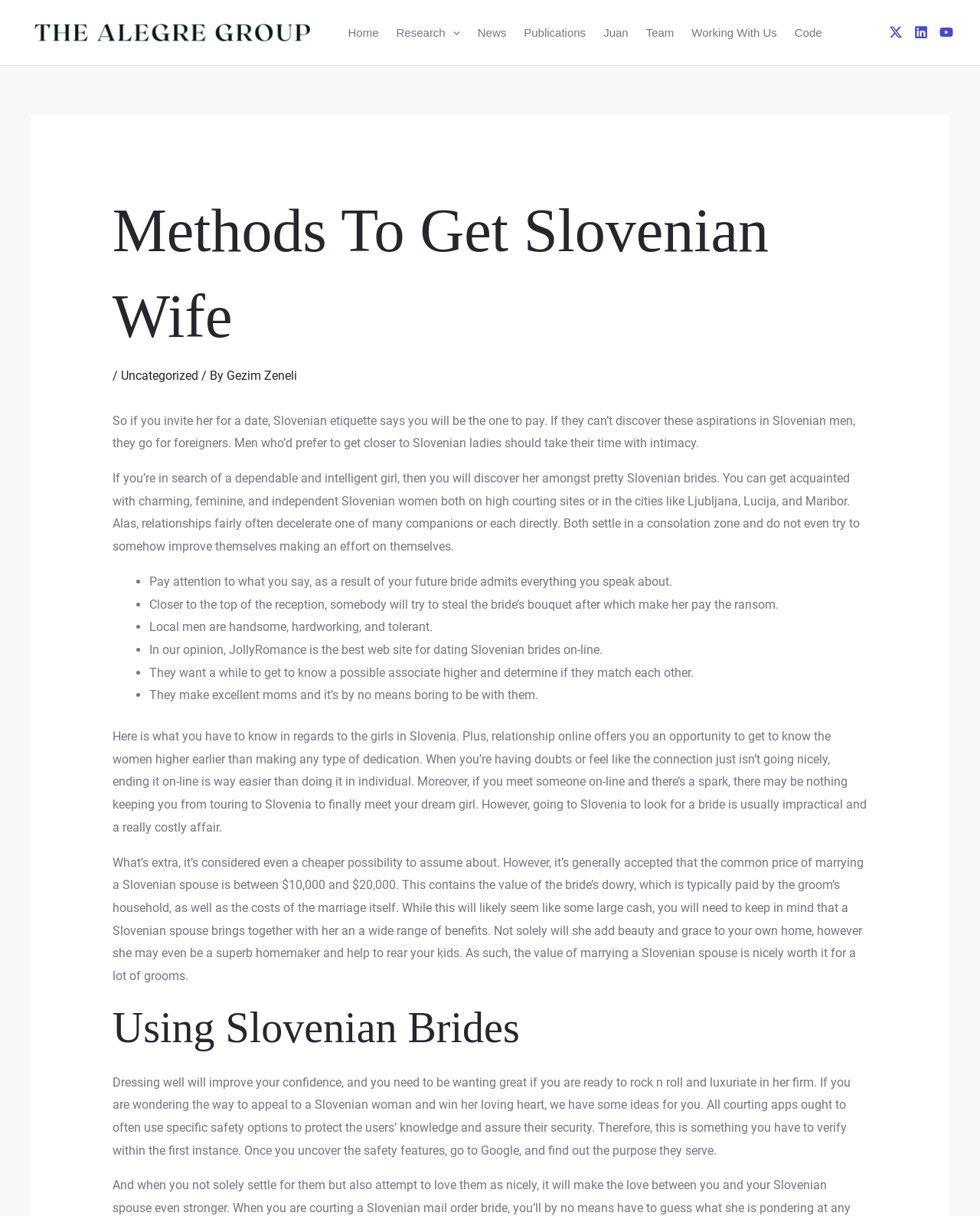What is the recommended approach to dating Slovenian women?
Look at the image and construct a detailed response to the question.

The text suggests that Slovenian women appreciate taking time to get to know a potential partner, and that rushing into intimacy may not be the best approach. It also recommends being respectful and genuine in one's interactions with them.